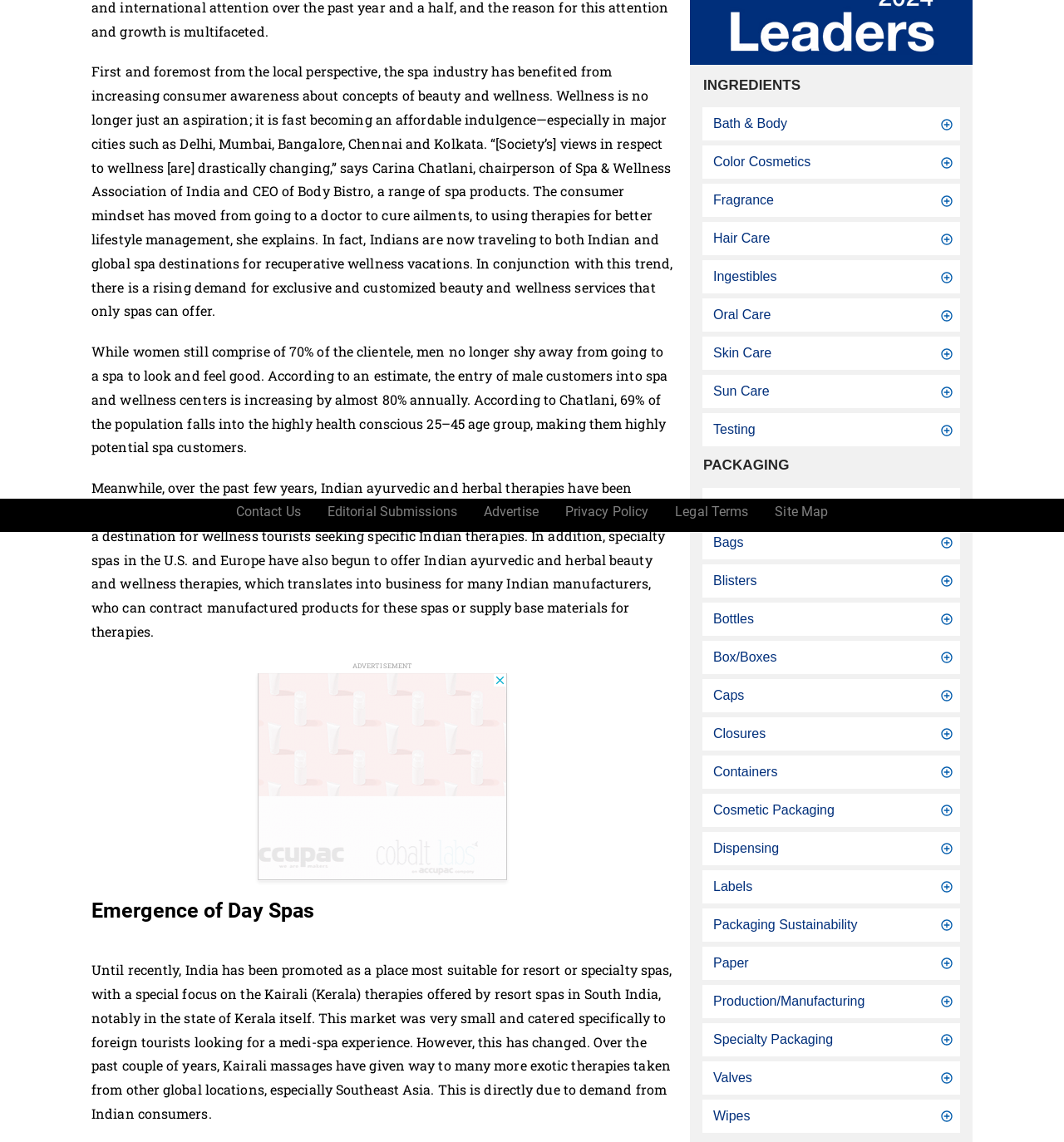Predict the bounding box for the UI component with the following description: "Bath & Body".

[0.66, 0.094, 0.902, 0.123]